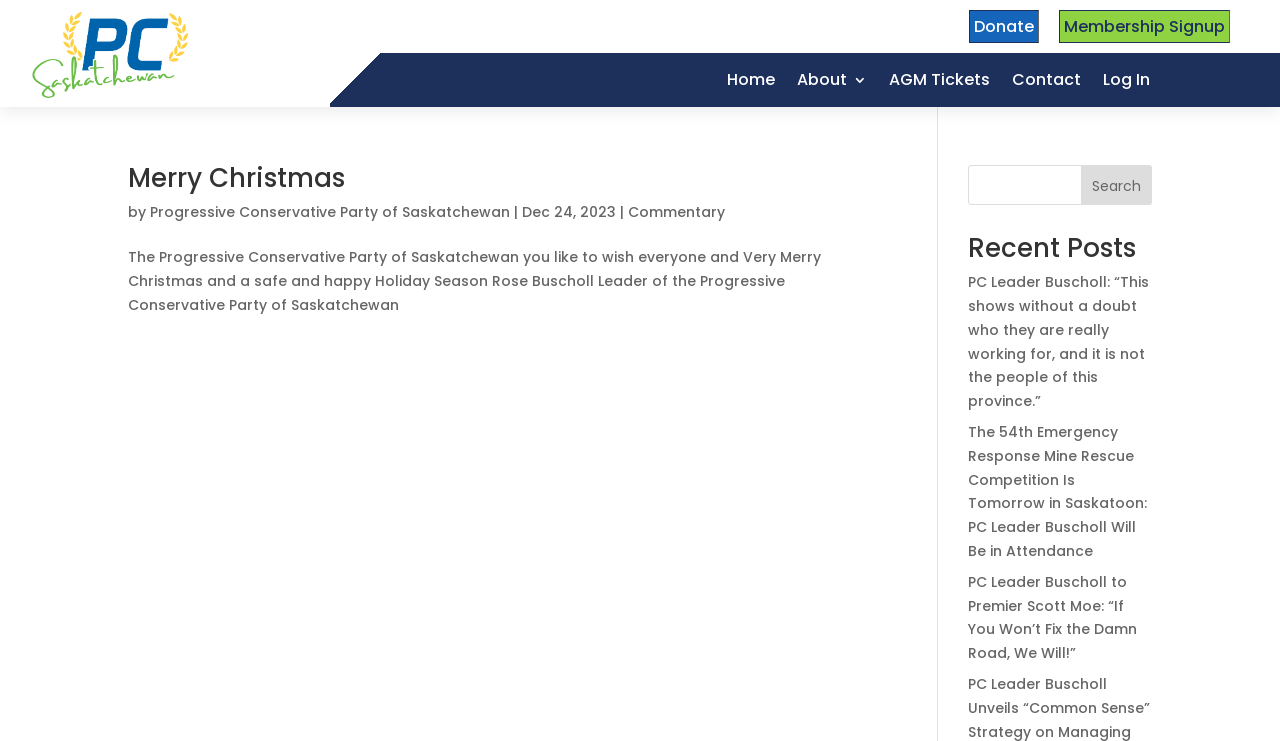Identify the bounding box coordinates of the clickable region required to complete the instruction: "Donate to the party". The coordinates should be given as four float numbers within the range of 0 and 1, i.e., [left, top, right, bottom].

[0.757, 0.013, 0.812, 0.058]